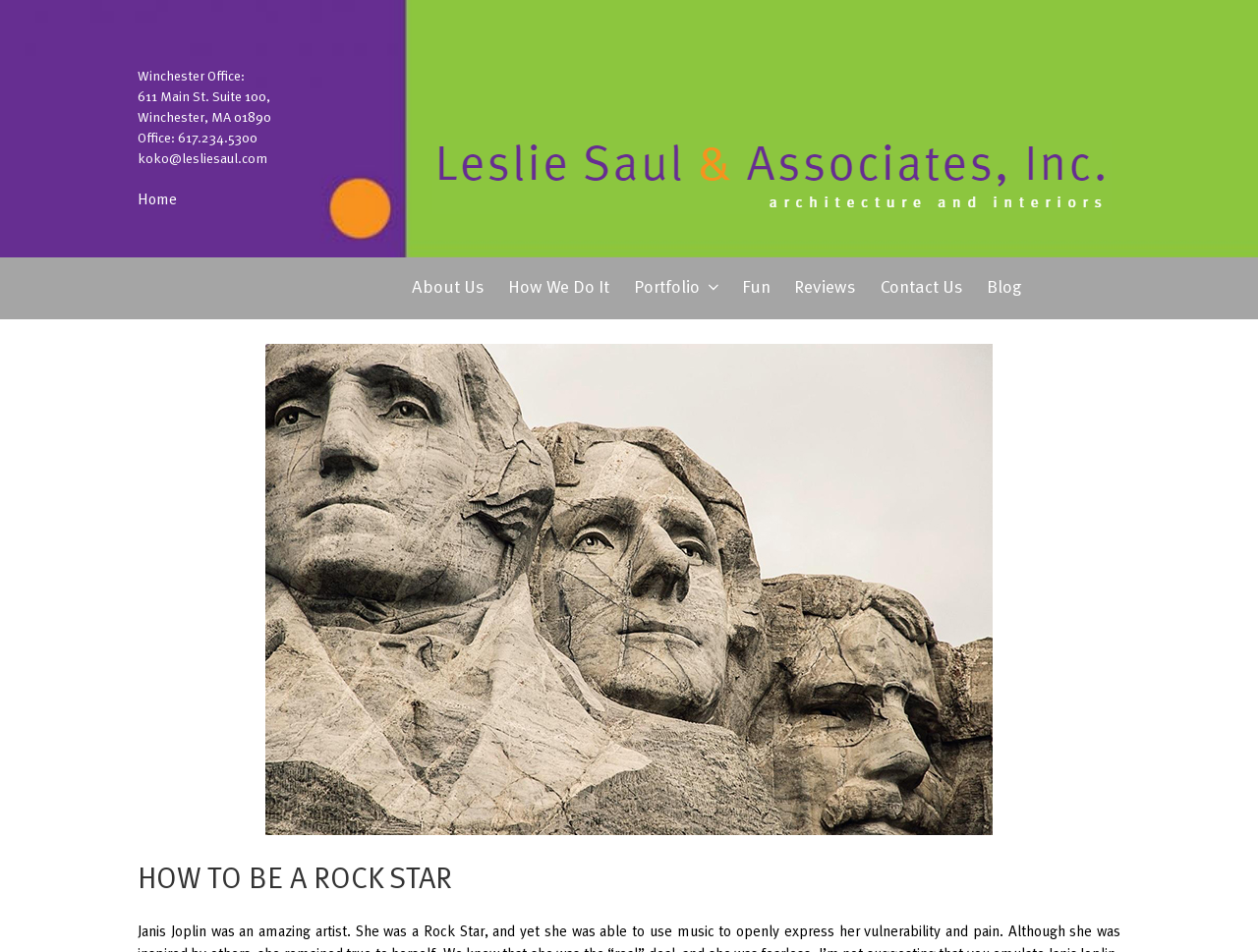Respond with a single word or phrase to the following question: What is the title of the webpage?

HOW TO BE A ROCK STAR